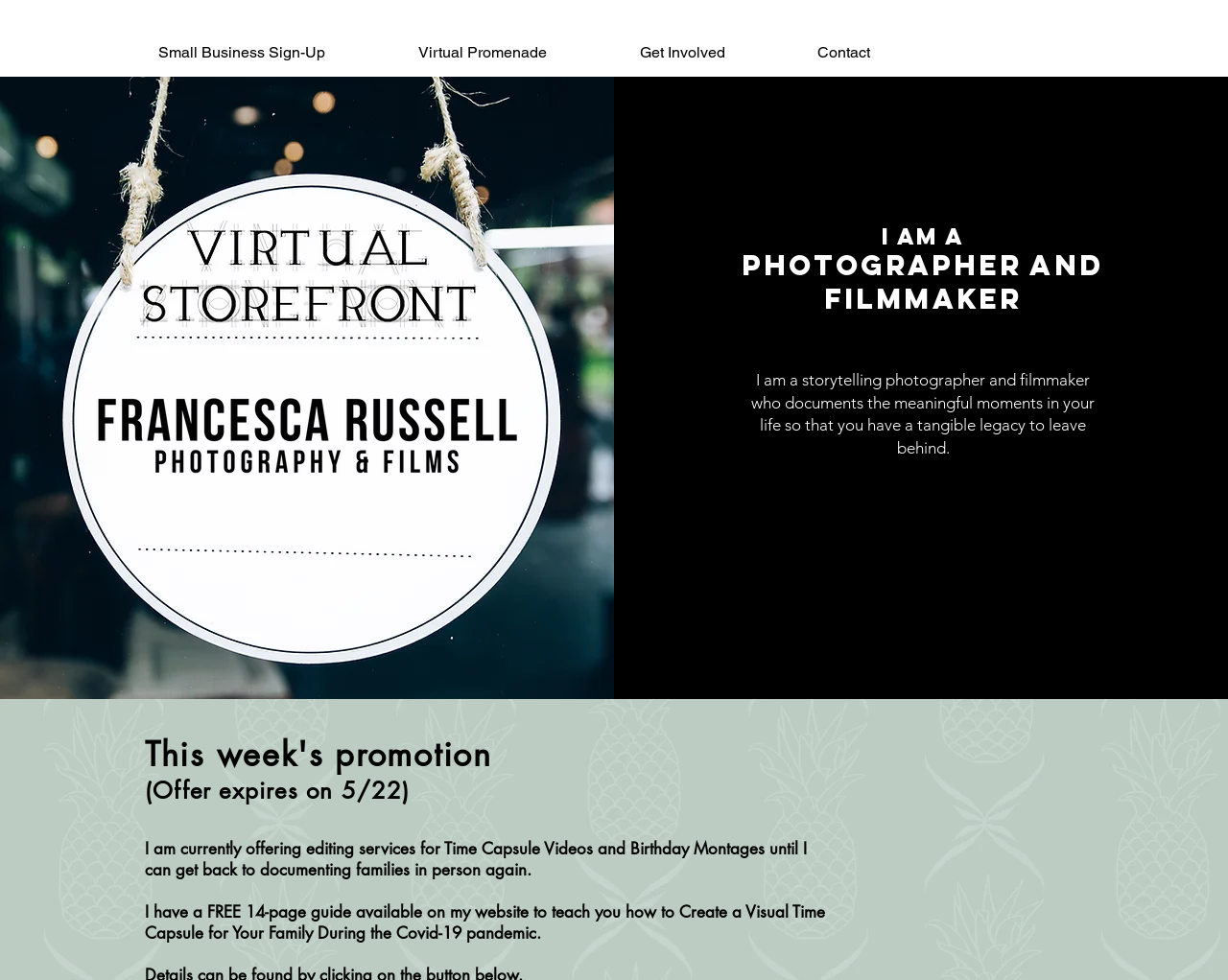Construct a thorough caption encompassing all aspects of the webpage.

The webpage is about Francesca Russell Photography, with a focus on supporting local businesses. At the top, there is a navigation menu with four links: "Small Business Sign-Up", "Virtual Promenade", "Get Involved", and "Contact". 

Below the navigation menu, there is an image on the left side, taking up about a quarter of the screen width. 

On the right side of the image, there are three headings that introduce Francesca Russell as a photographer and filmmaker. The text below the headings describes her work, stating that she documents meaningful moments in people's lives to create a tangible legacy. 

Further down, there is a promotional offer with a deadline, stating that editing services for Time Capsule Videos and Birthday Montages are available until a certain date. Below this offer, there is a paragraph explaining the services and a brief mention of a free guide on creating a Visual Time Capsule for families during the Covid-19 pandemic.